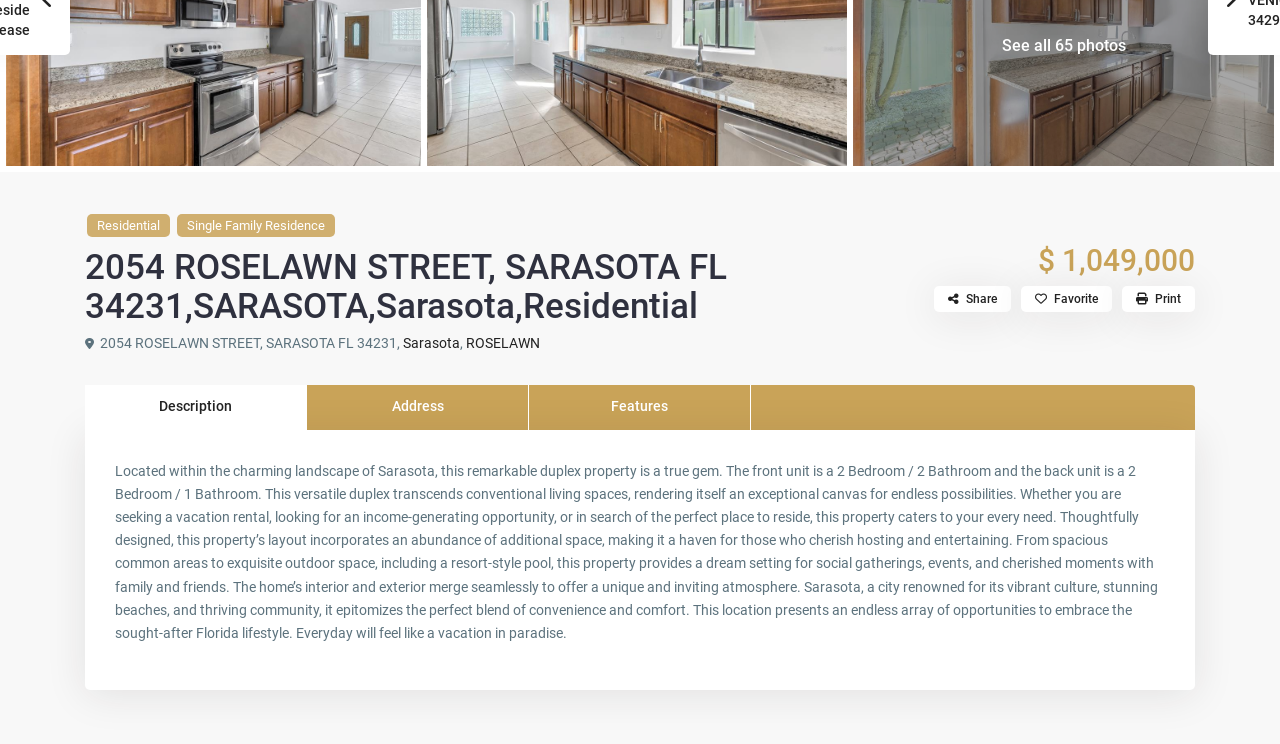Give the bounding box coordinates for the element described as: "parent_node: Search name="s"".

[0.734, 0.645, 0.879, 0.699]